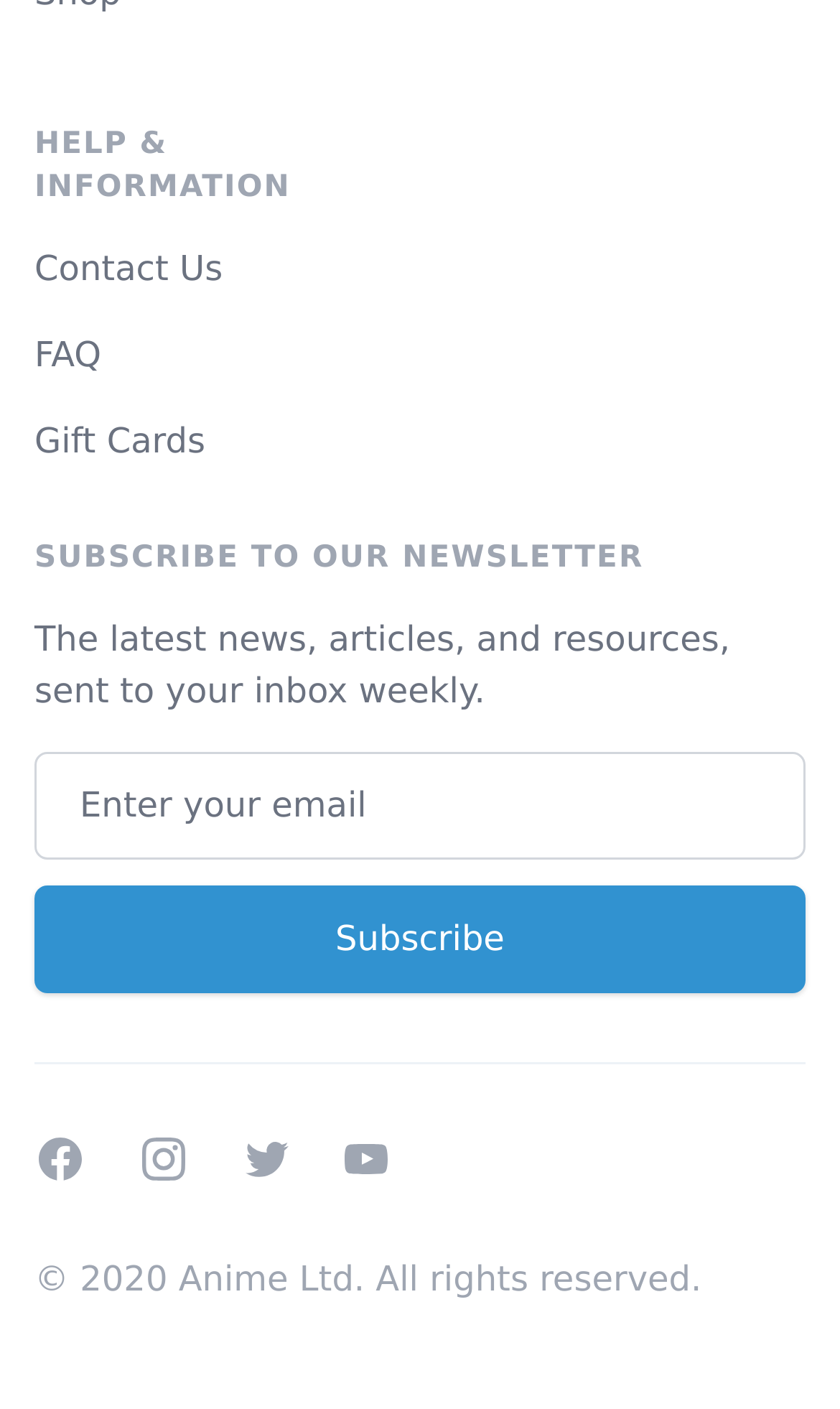Please answer the following question using a single word or phrase: 
What is the purpose of the 'Contact Us' link?

To contact the company